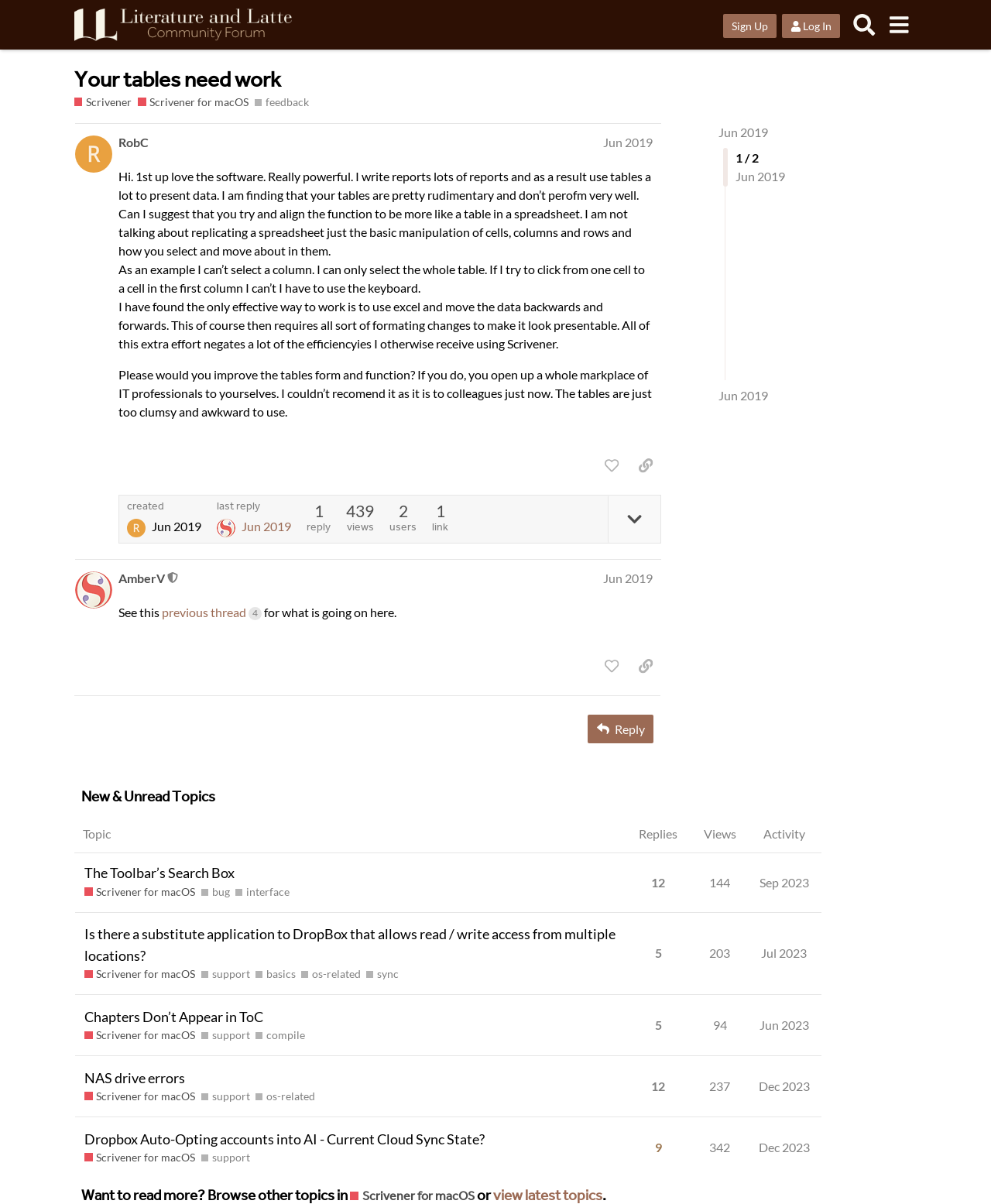What is the topic of the previous thread mentioned?
Please ensure your answer is as detailed and informative as possible.

The topic of the previous thread mentioned is 'The Toolbar’s Search Box', which can be inferred from the link 'previous thread 4' in the post by AmberV.